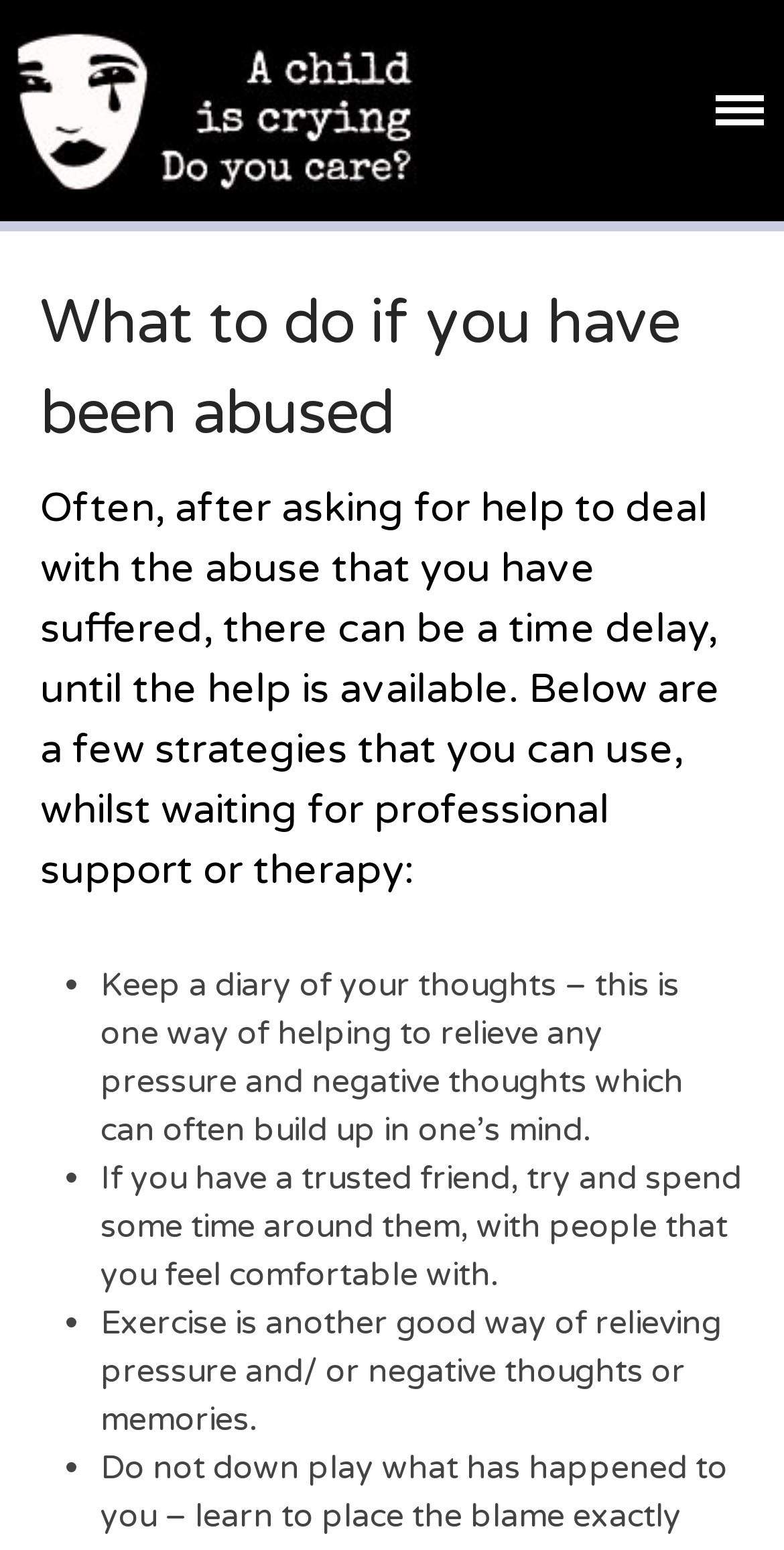Find the bounding box coordinates of the clickable element required to execute the following instruction: "Send an email to mfeyisitan@anadach.com". Provide the coordinates as four float numbers between 0 and 1, i.e., [left, top, right, bottom].

None